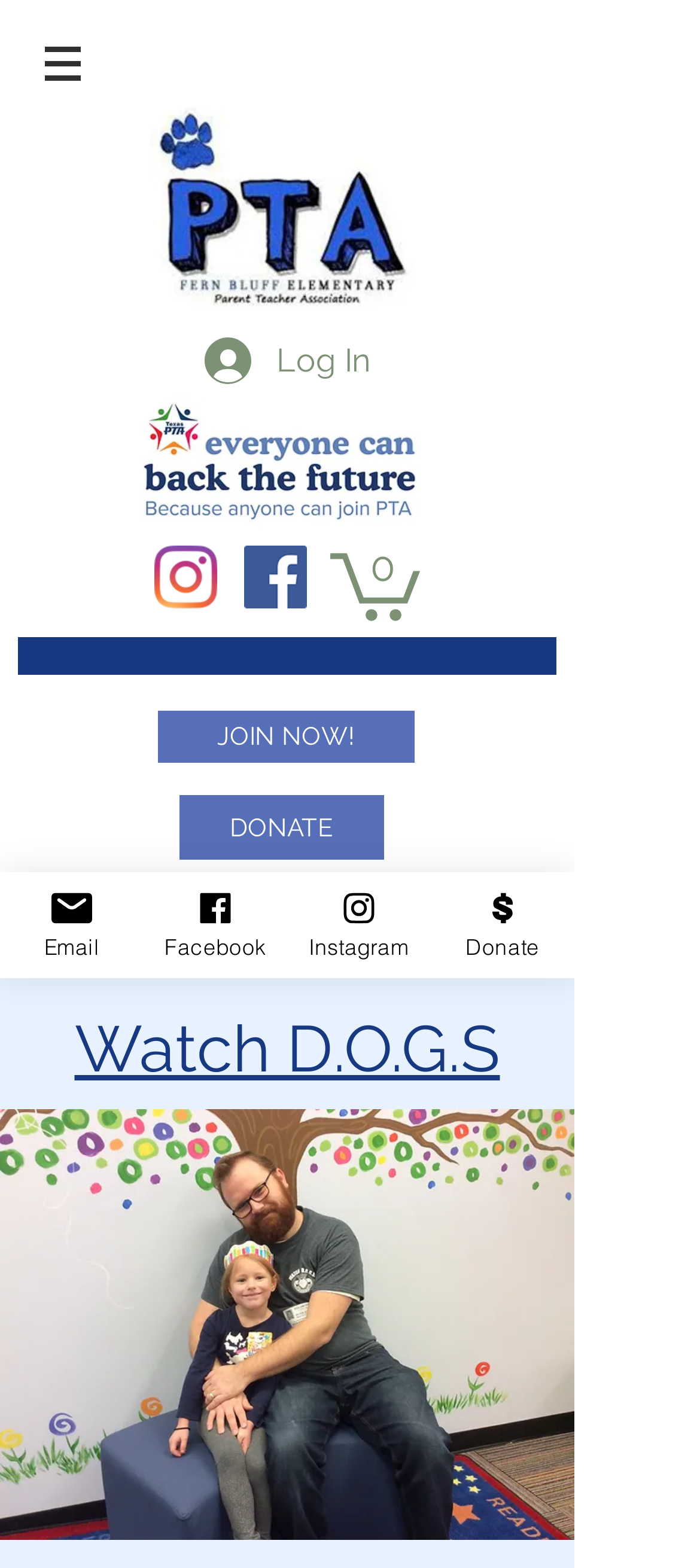Highlight the bounding box coordinates of the region I should click on to meet the following instruction: "Check the Cart with 0 items".

[0.472, 0.348, 0.6, 0.396]